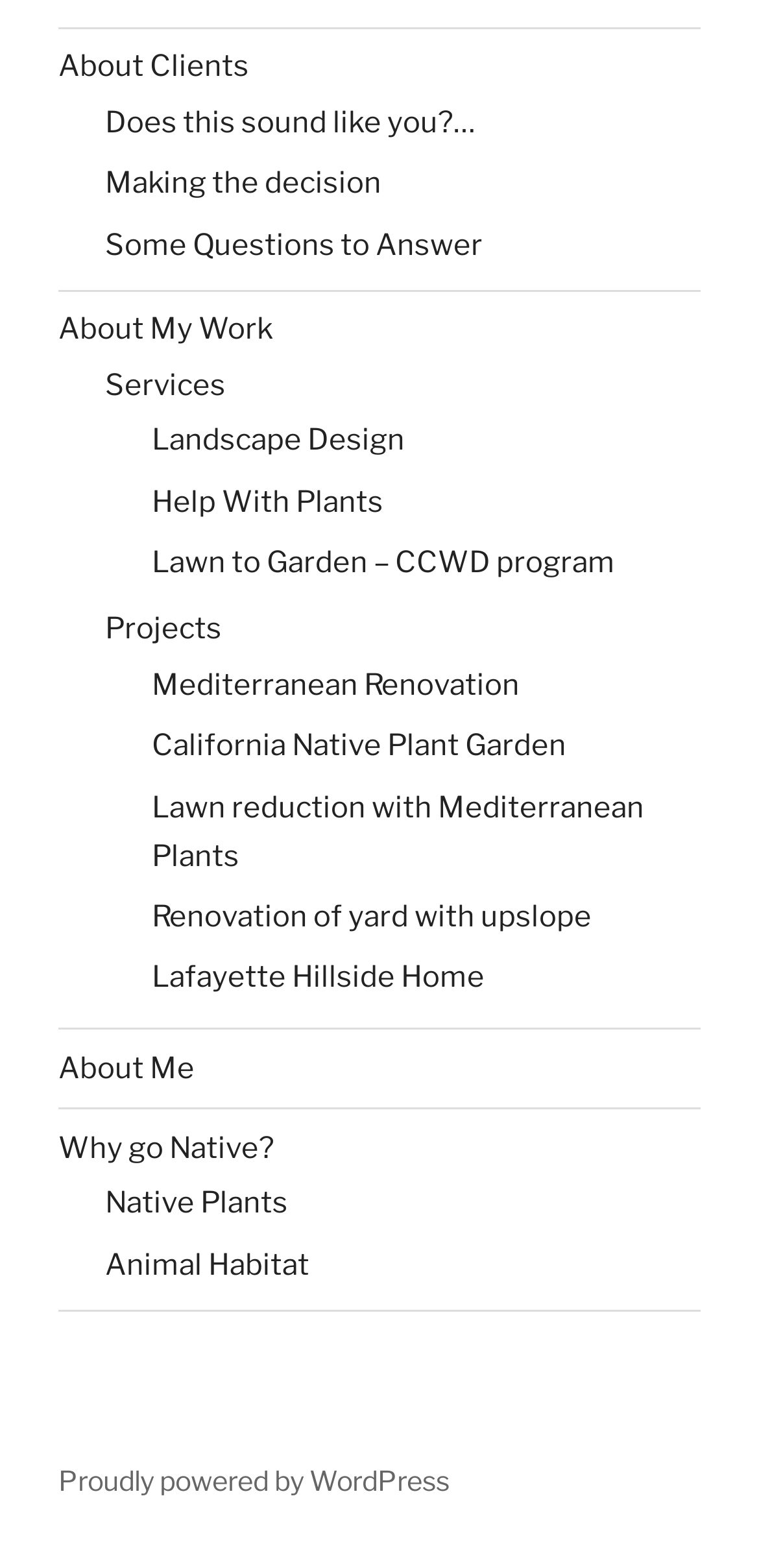What is the last project listed?
Based on the image, respond with a single word or phrase.

Lafayette Hillside Home